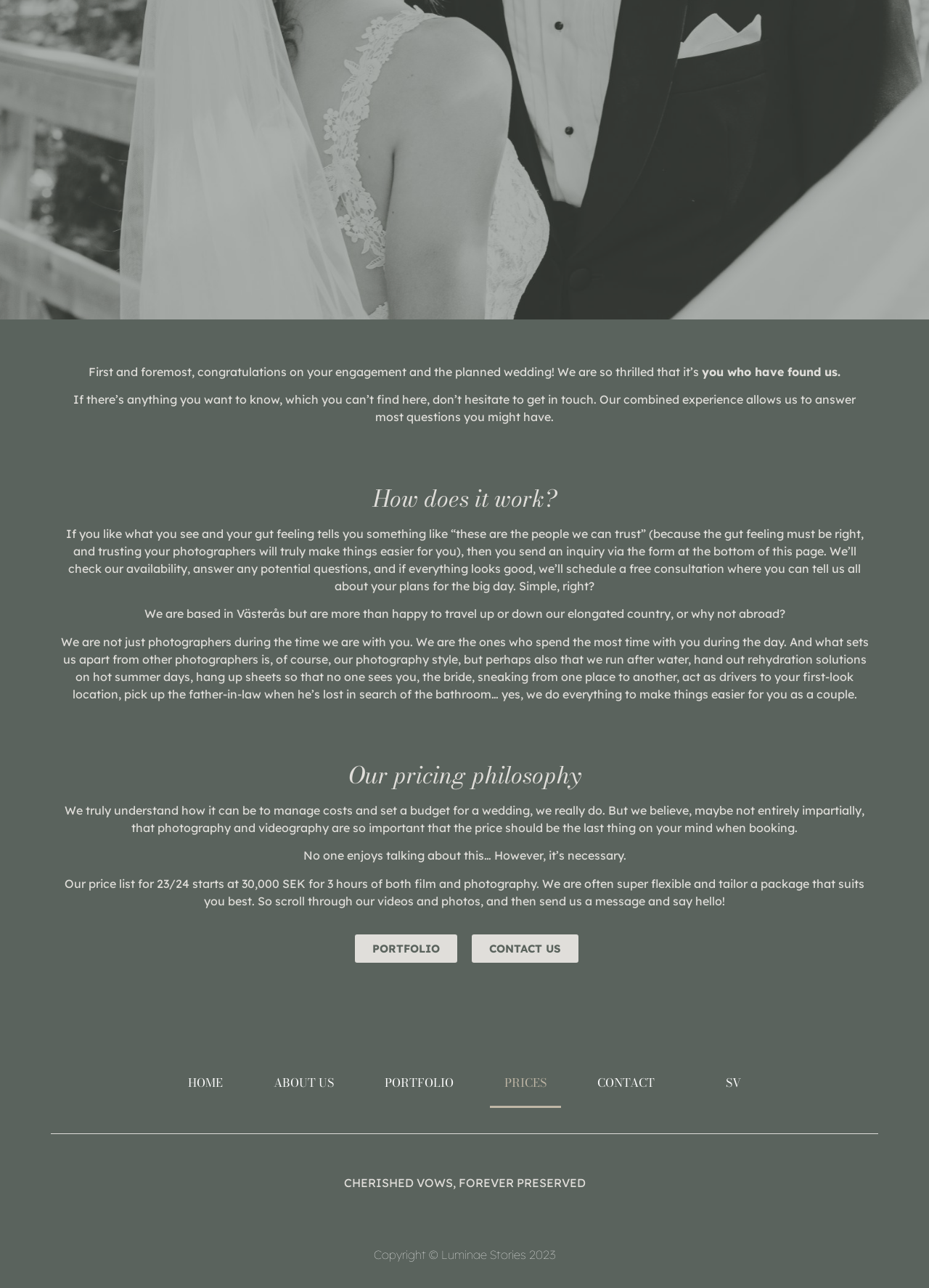Based on the element description Sign In To Reply, identify the bounding box of the UI element in the given webpage screenshot. The coordinates should be in the format (top-left x, top-left y, bottom-right x, bottom-right y) and must be between 0 and 1.

None